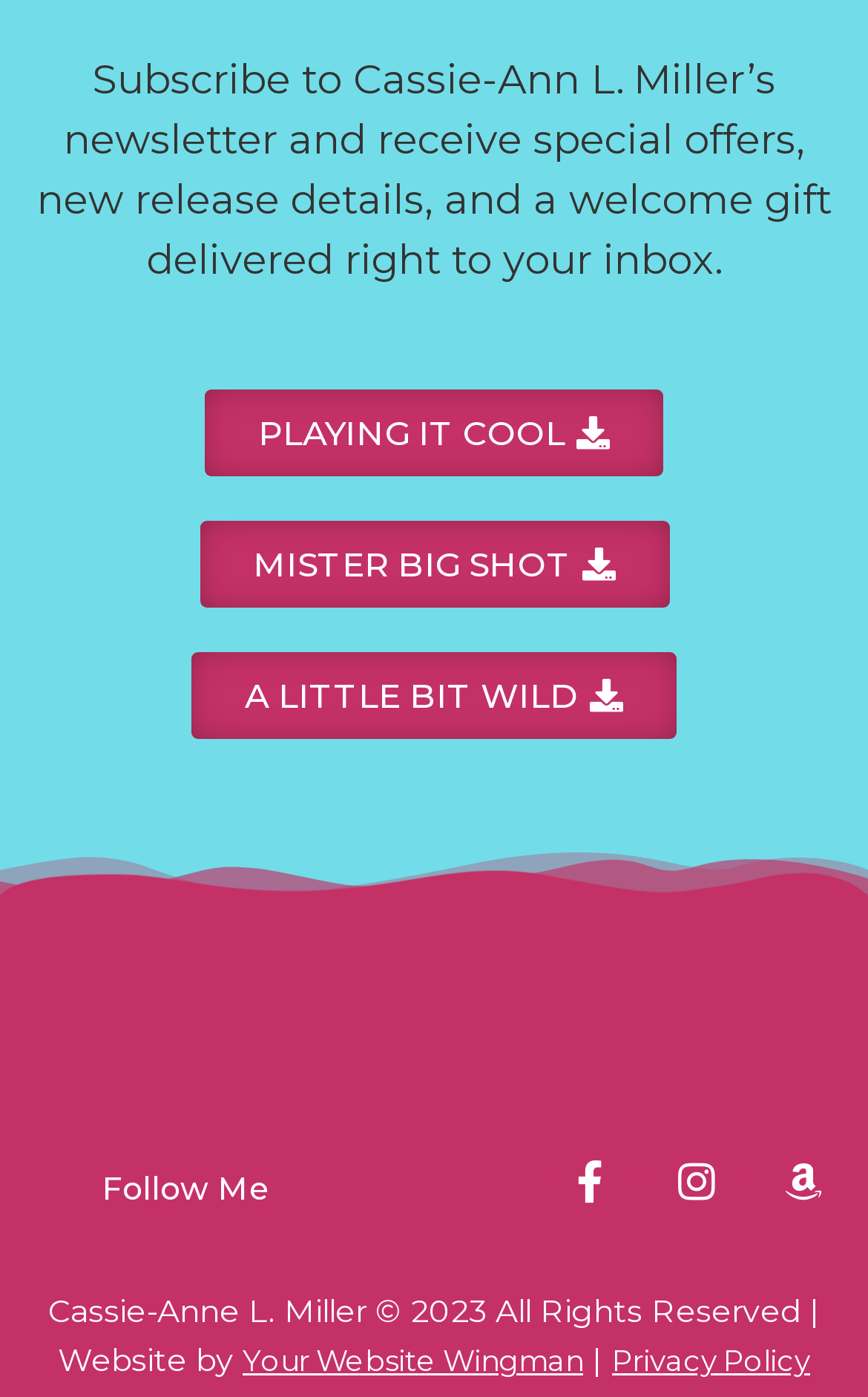What is the website designer's name?
Based on the image content, provide your answer in one word or a short phrase.

Your Website Wingman